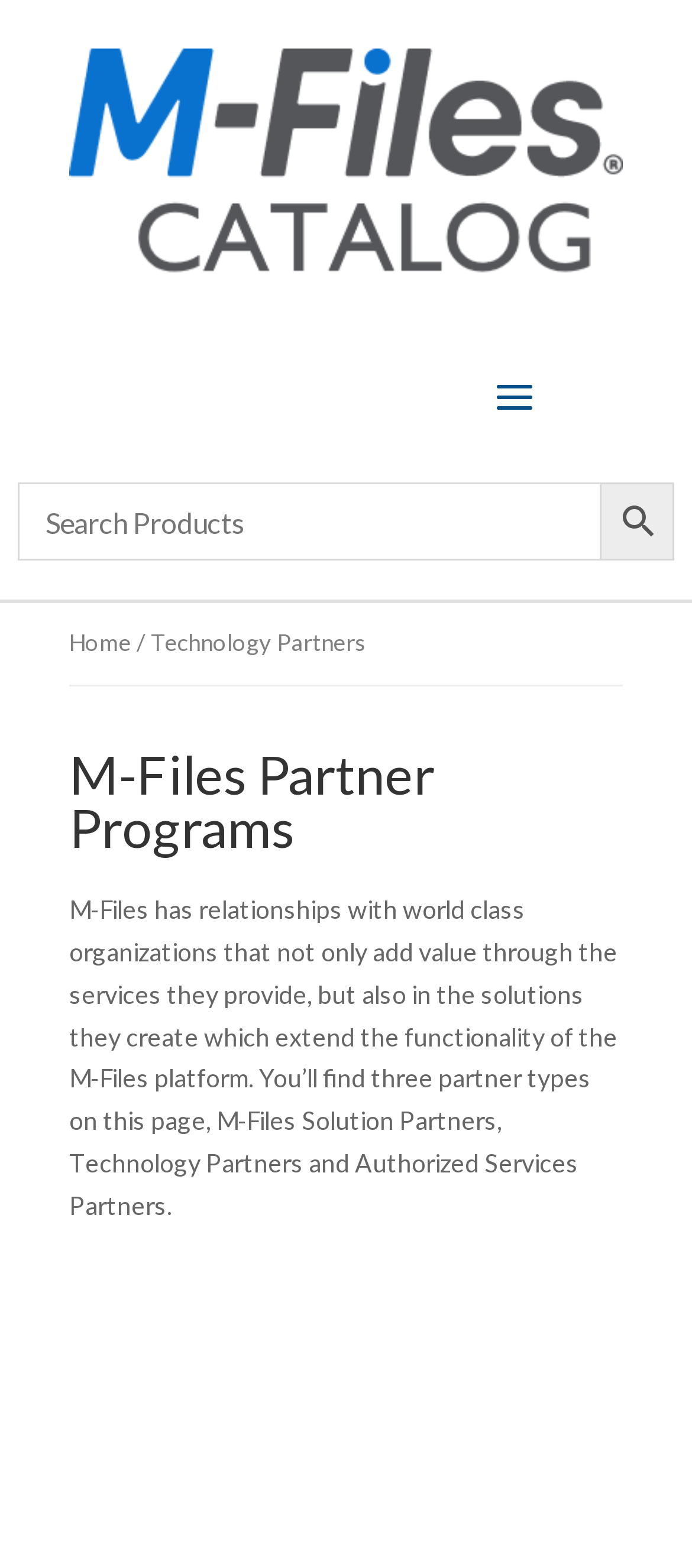Could you please study the image and provide a detailed answer to the question:
What is the navigation link below the search box?

I found a link element with the text 'Home' located below the search box, with a bounding box coordinate of [0.1, 0.401, 0.197, 0.419].